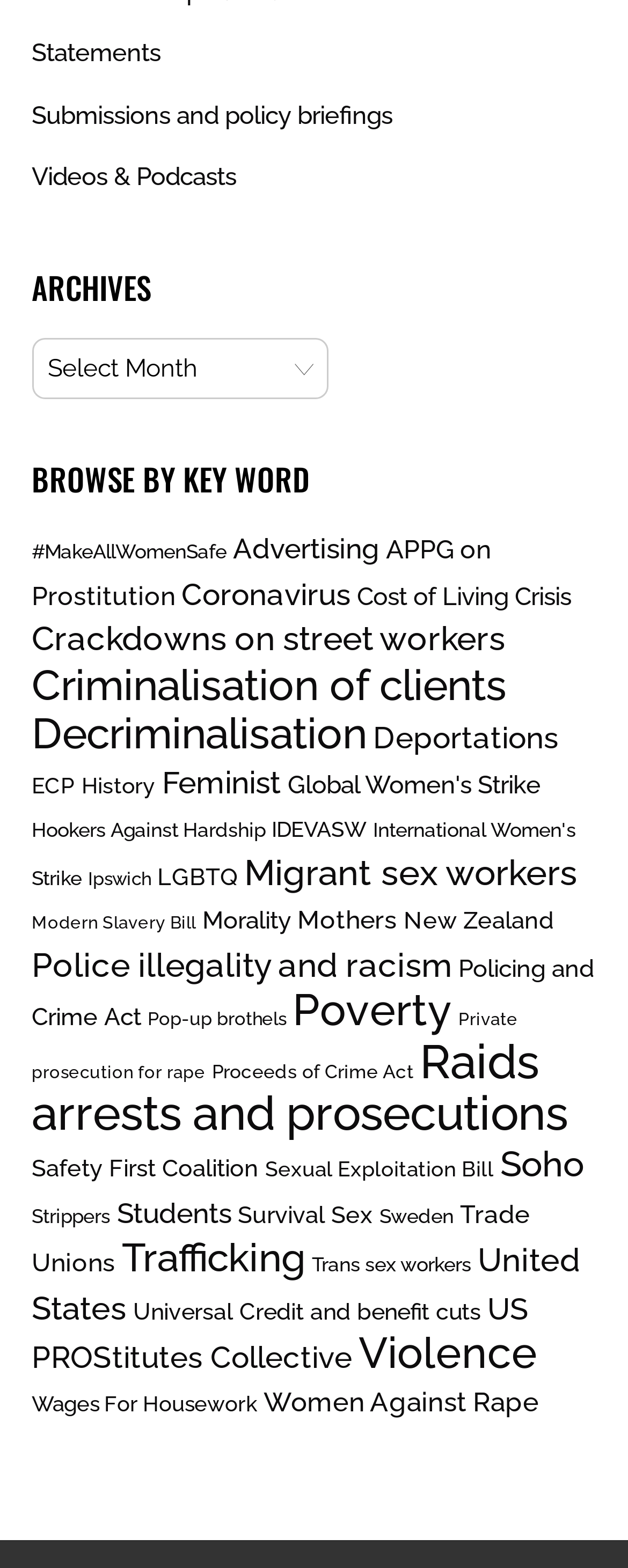Based on the provided description, "United States", find the bounding box of the corresponding UI element in the screenshot.

[0.05, 0.792, 0.924, 0.846]